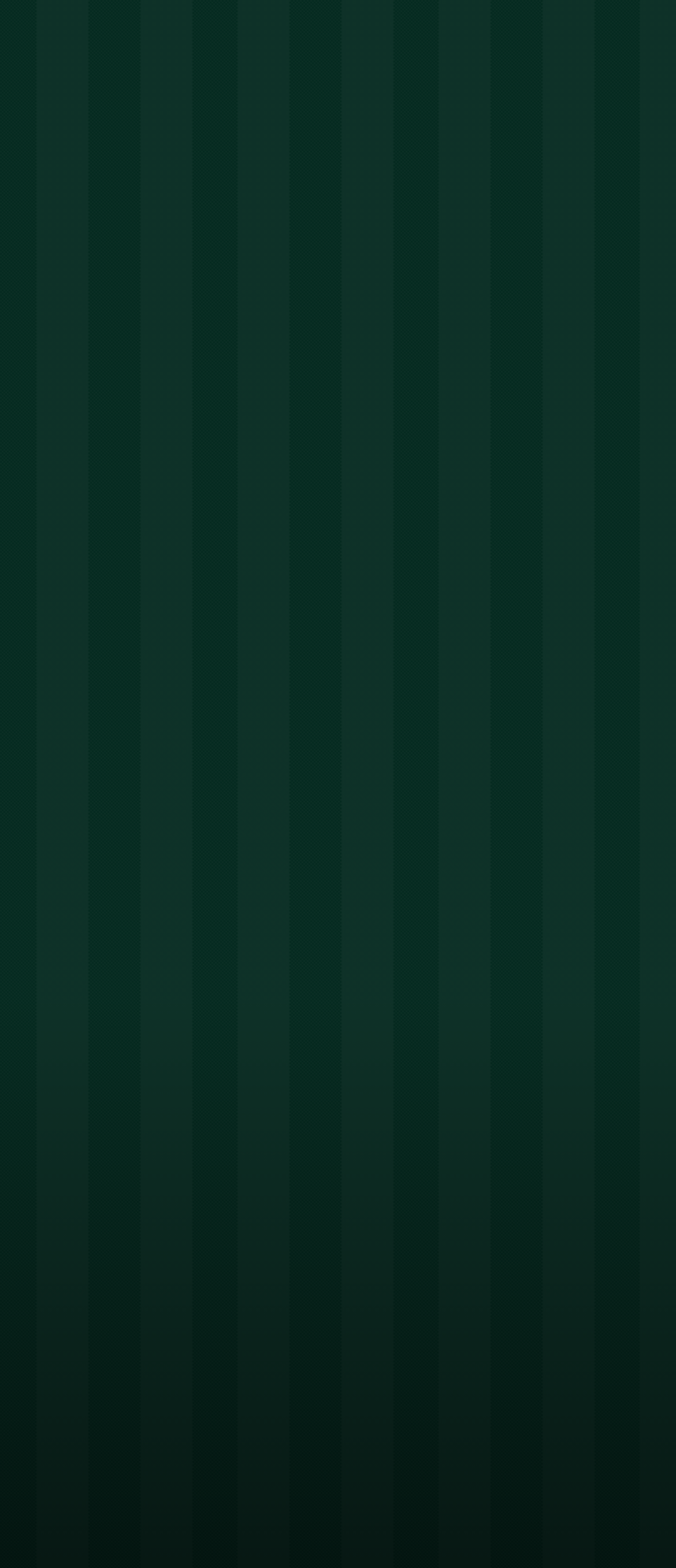Please locate the bounding box coordinates of the element's region that needs to be clicked to follow the instruction: "read the article about 7 Deadly Sins of SFF Worldbuilding". The bounding box coordinates should be provided as four float numbers between 0 and 1, i.e., [left, top, right, bottom].

[0.05, 0.019, 0.817, 0.042]